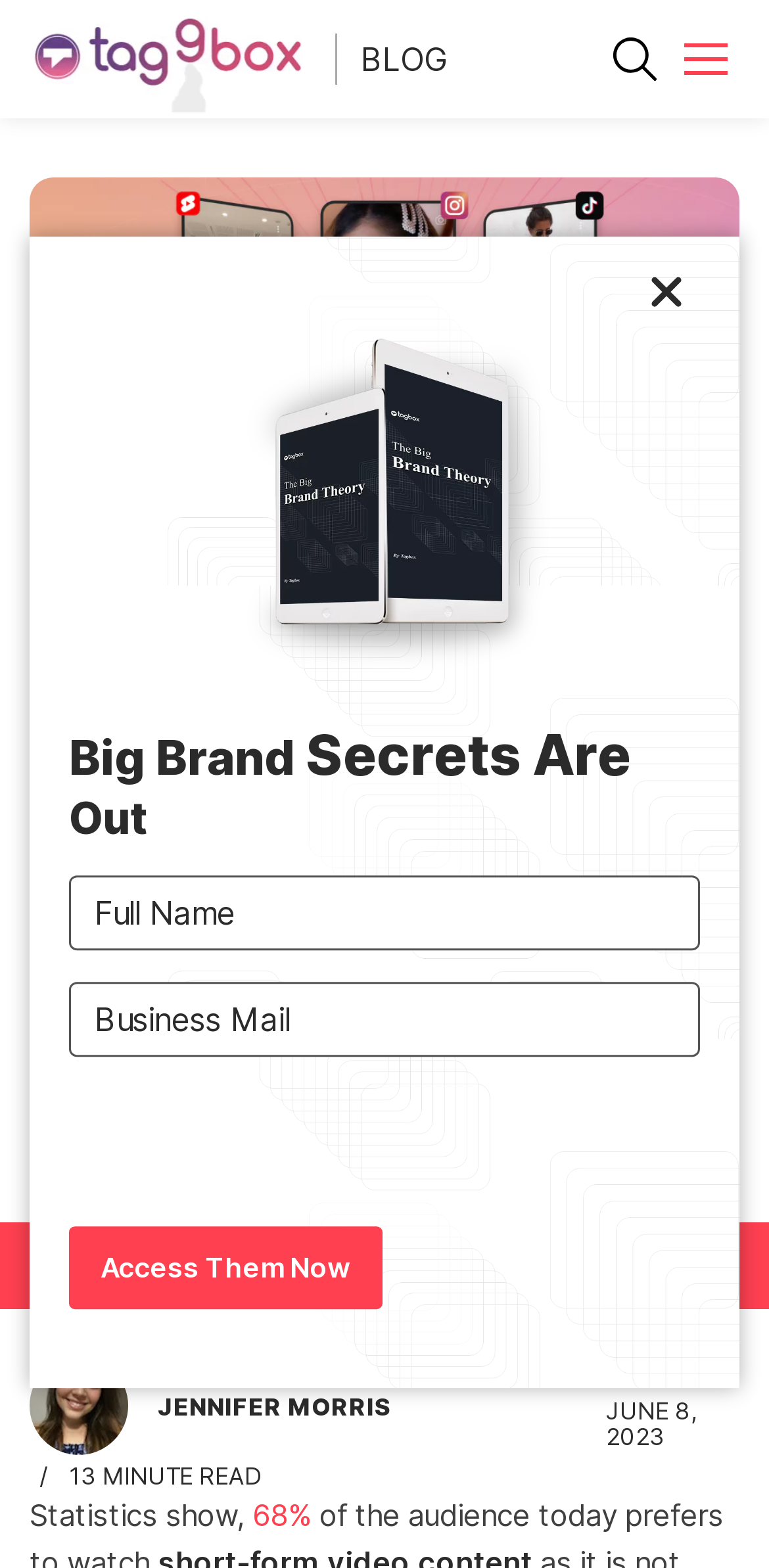Extract the primary heading text from the webpage.

Short-Form Video Content : The Ultimate Guide